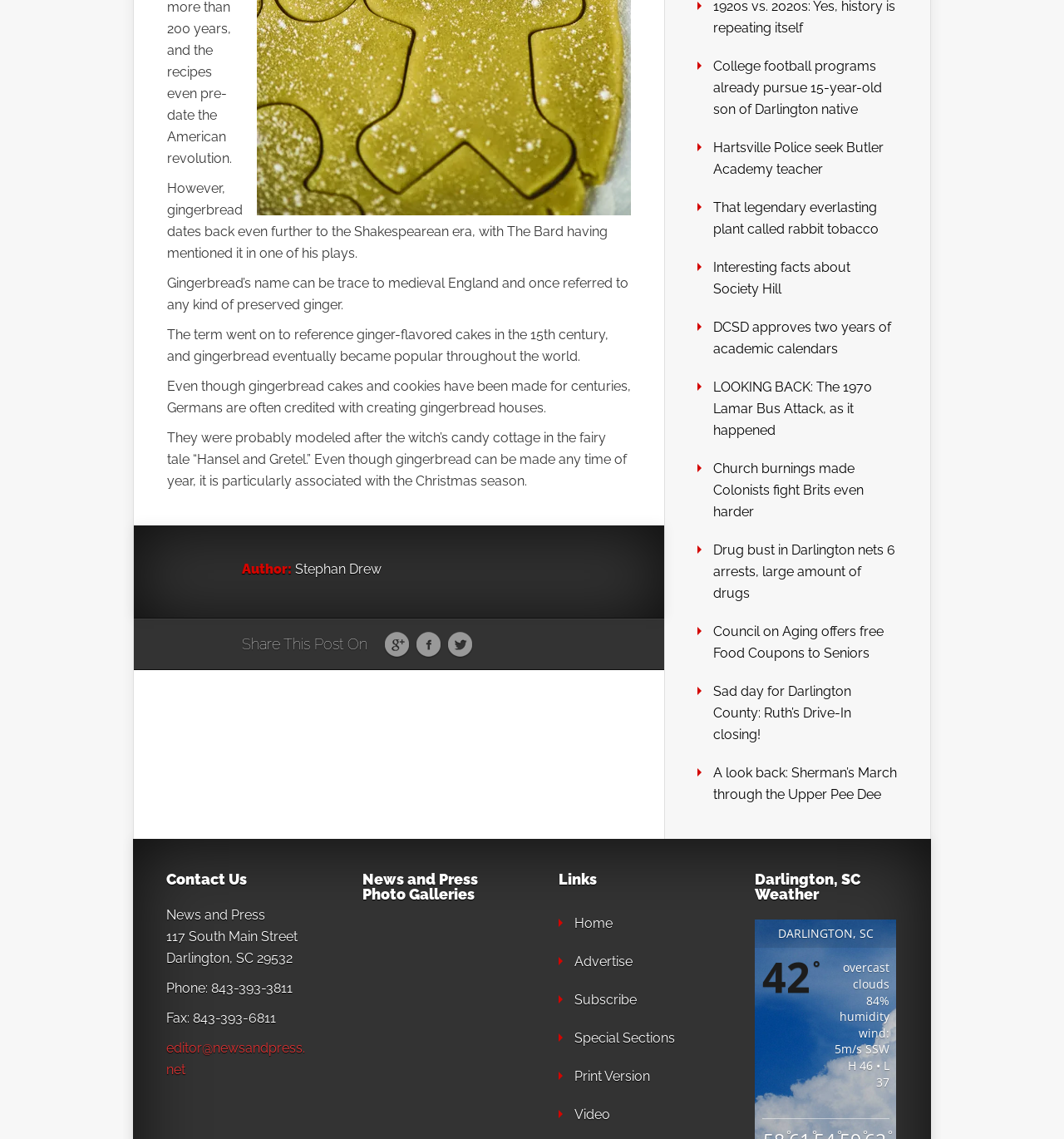Based on the image, provide a detailed and complete answer to the question: 
What is the author of this post?

The author of this post can be found at the bottom of the article, where it says 'Author: Stephan Drew'.